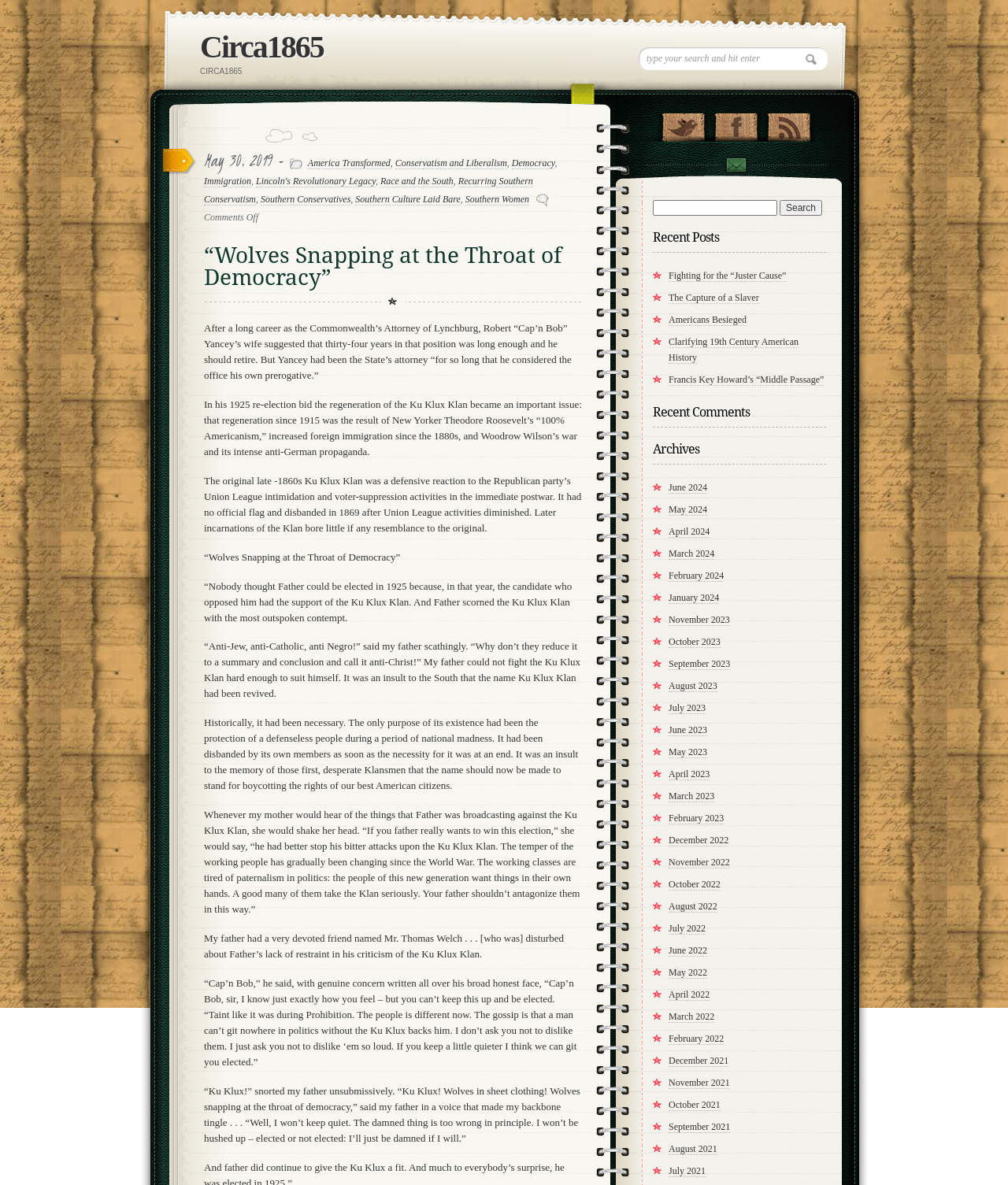Please find the bounding box coordinates of the section that needs to be clicked to achieve this instruction: "View recent post 'Fighting for the “Juster Cause”'".

[0.663, 0.228, 0.78, 0.238]